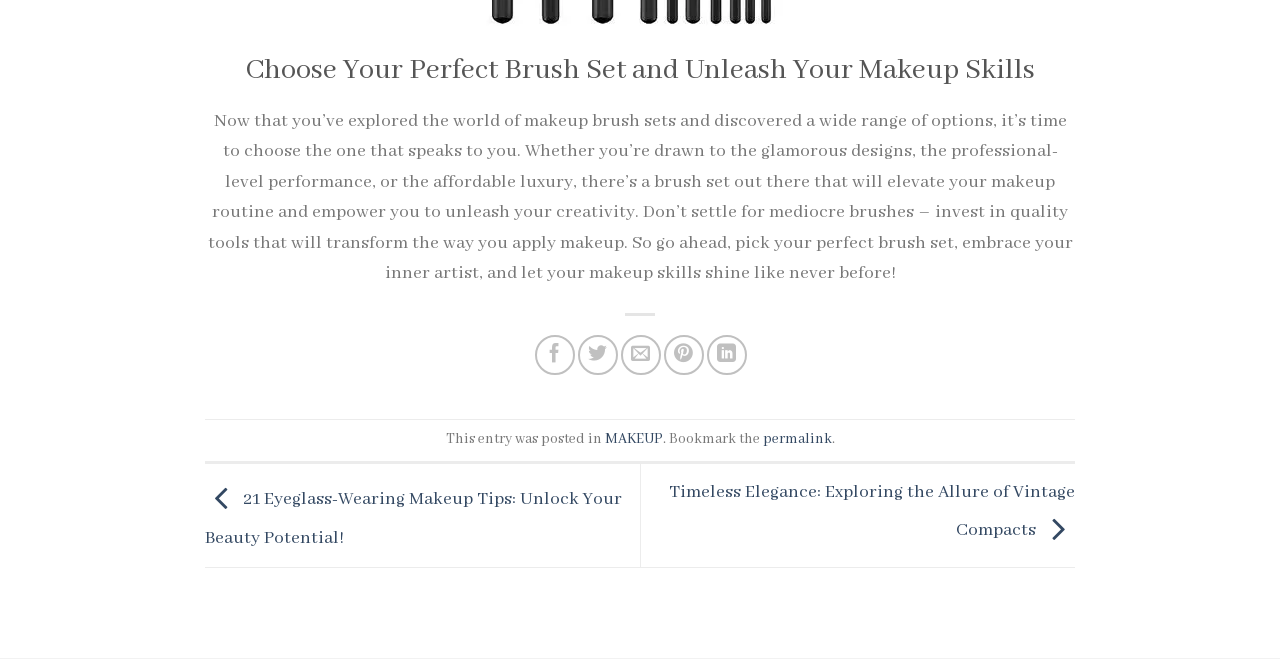Using the element description MAKEUP, predict the bounding box coordinates for the UI element. Provide the coordinates in (top-left x, top-left y, bottom-right x, bottom-right y) format with values ranging from 0 to 1.

[0.472, 0.653, 0.518, 0.68]